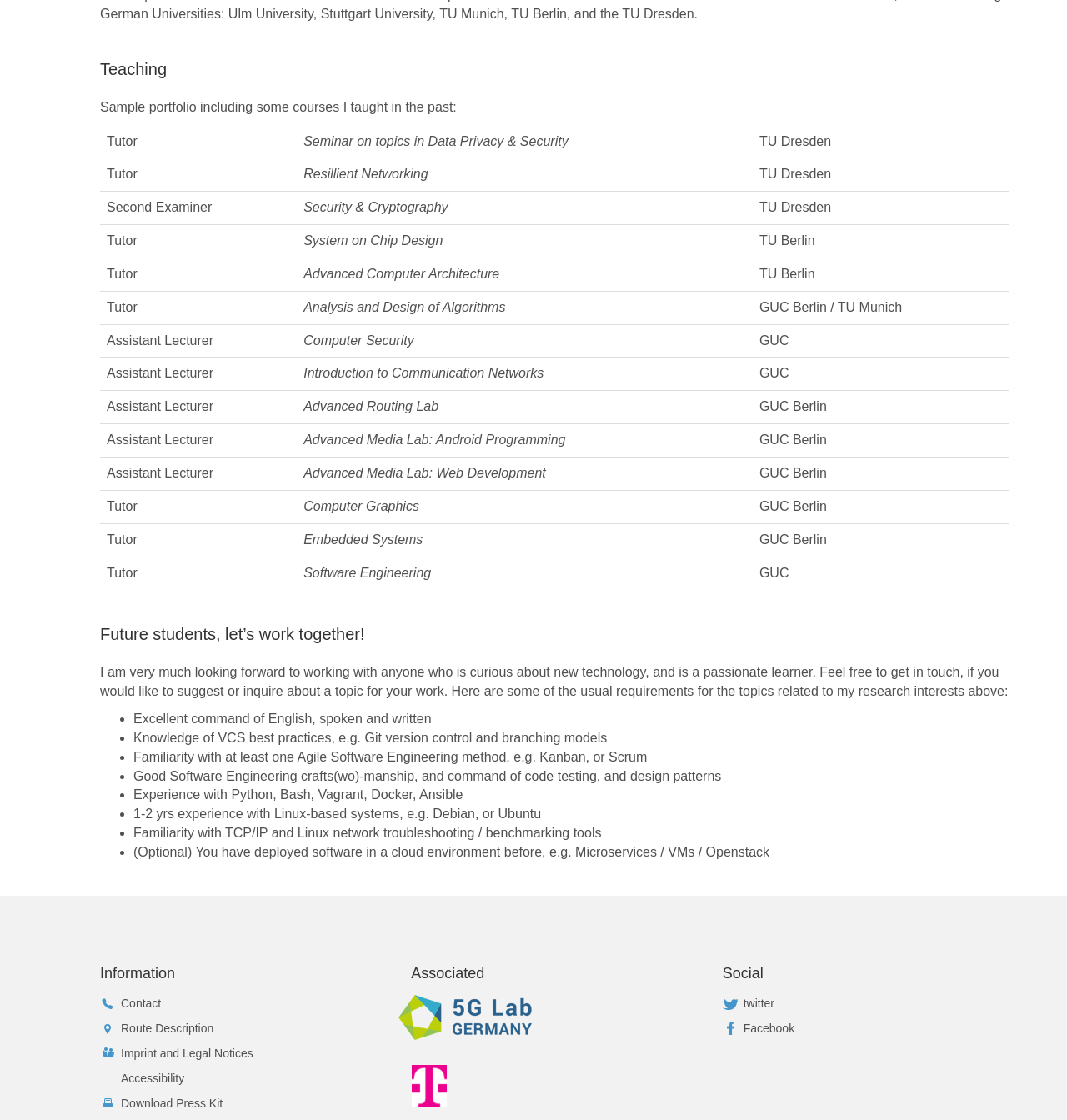Determine the bounding box coordinates of the section to be clicked to follow the instruction: "View teaching portfolio". The coordinates should be given as four float numbers between 0 and 1, formatted as [left, top, right, bottom].

[0.094, 0.047, 0.945, 0.076]